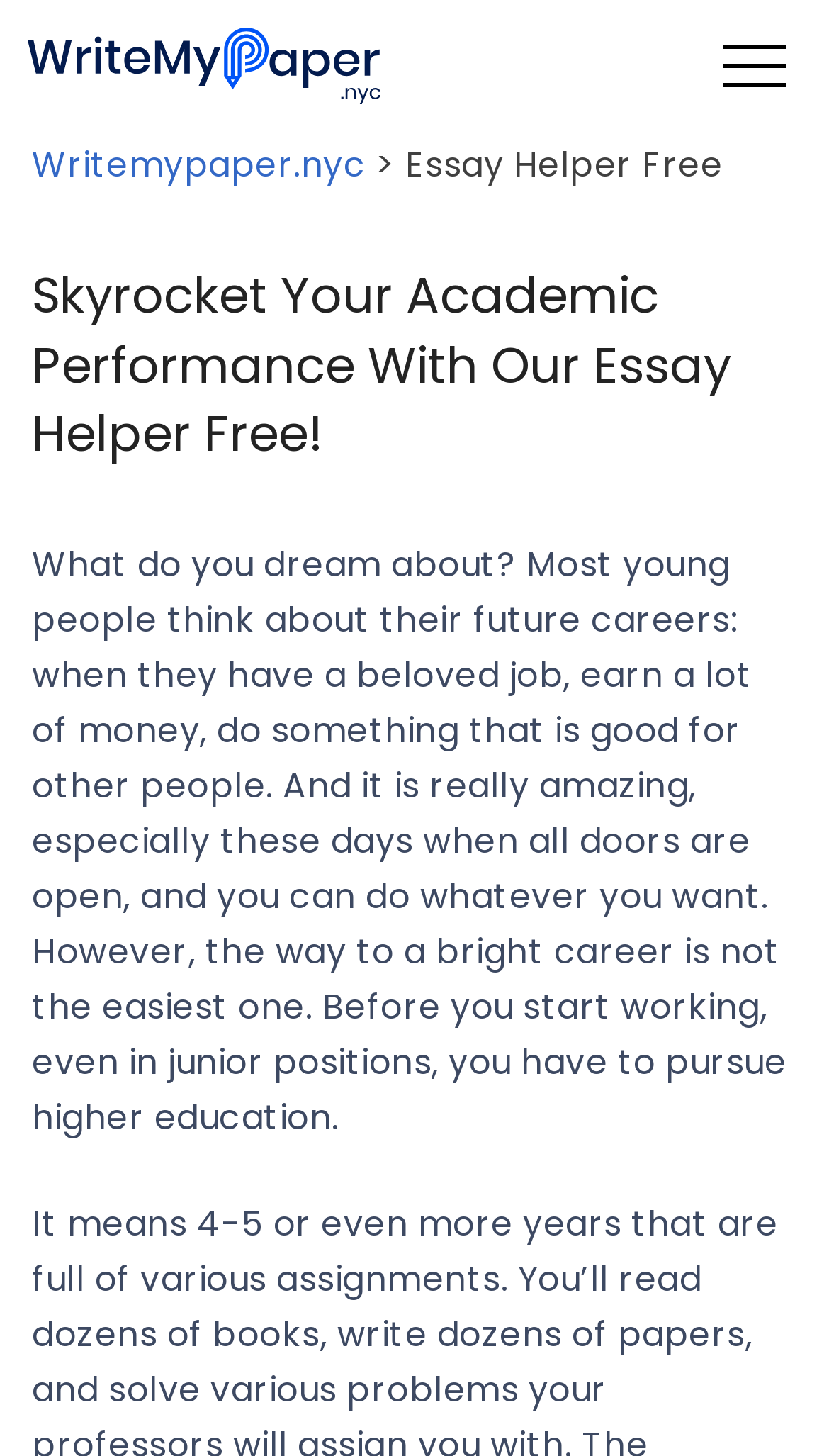What is the name of the writing service?
Using the image, elaborate on the answer with as much detail as possible.

The name of the writing service can be found in the top-left corner of the webpage, where there is a link and an image with the same text 'WriteMyPaper.nyc'.